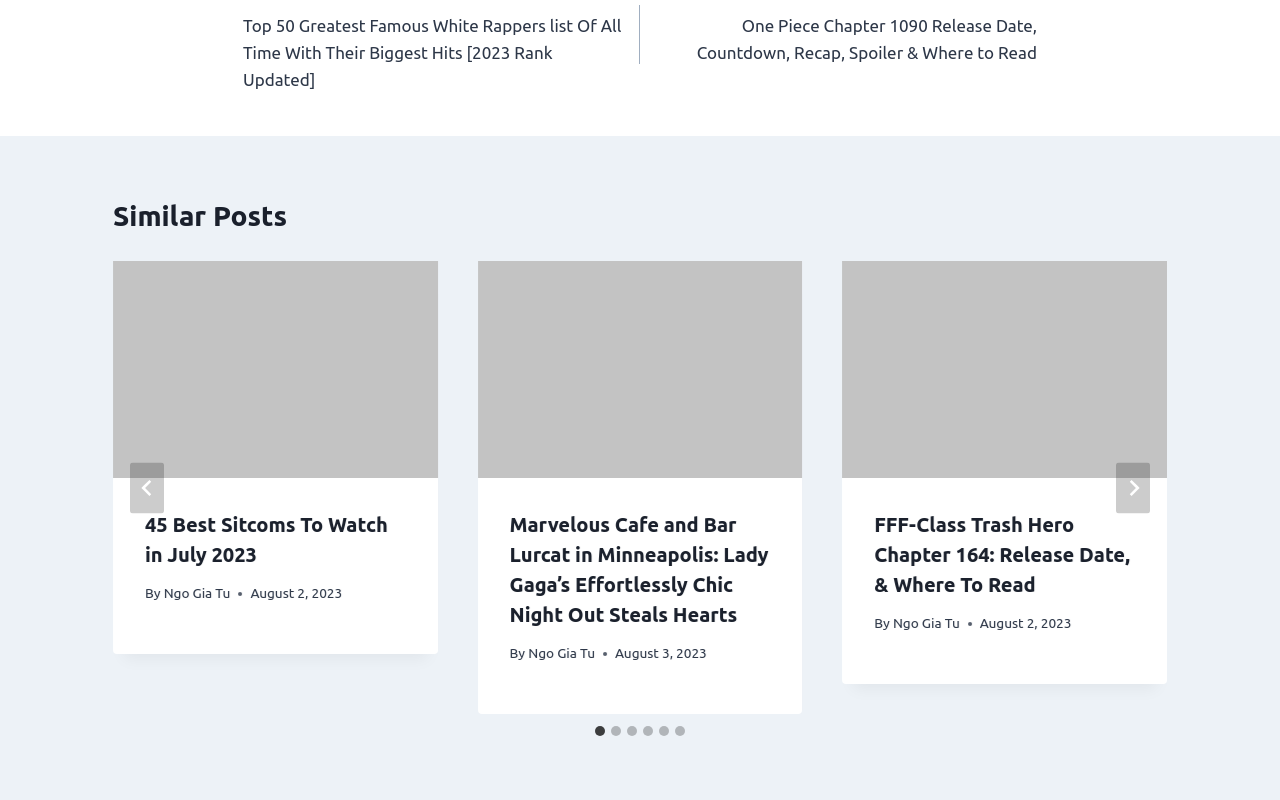Please determine the bounding box coordinates of the area that needs to be clicked to complete this task: 'Go to next slide'. The coordinates must be four float numbers between 0 and 1, formatted as [left, top, right, bottom].

[0.872, 0.578, 0.898, 0.641]